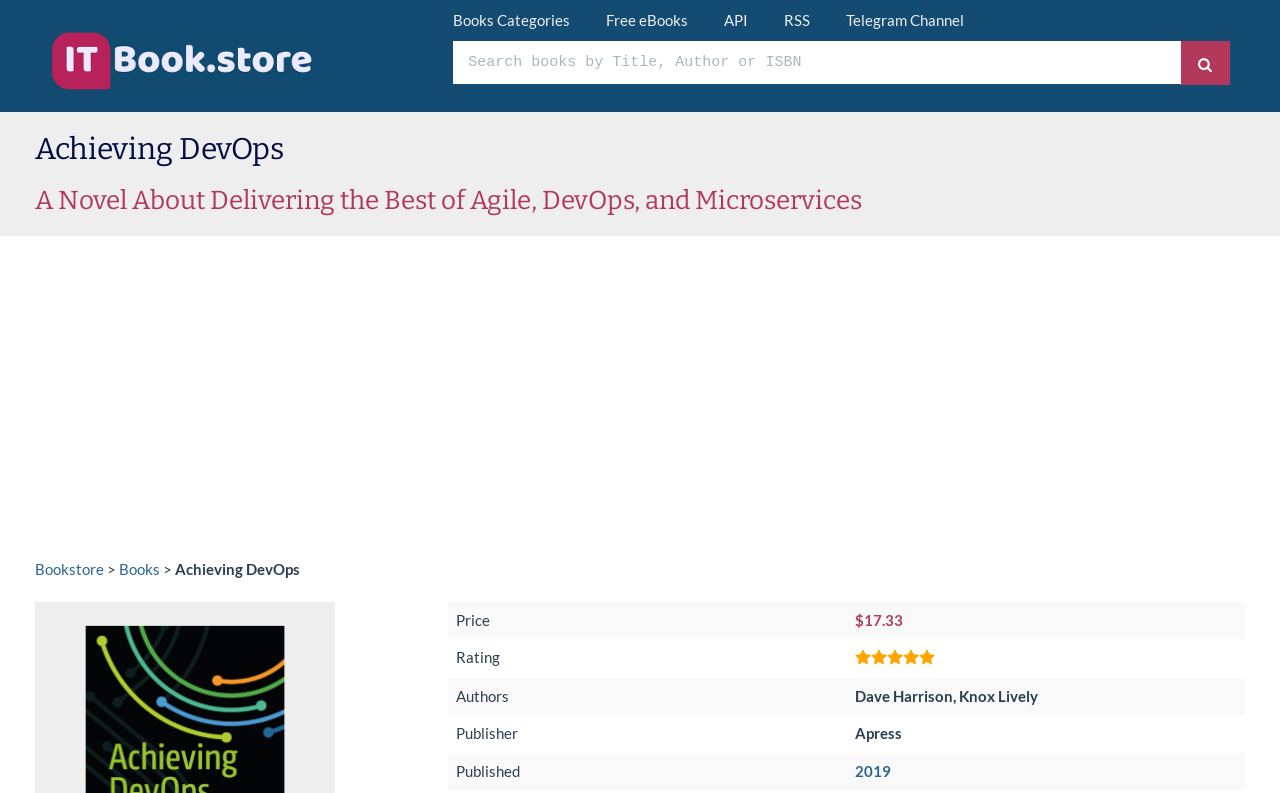Locate and provide the bounding box coordinates for the HTML element that matches this description: "Telegram Channel".

[0.661, 0.014, 0.753, 0.037]